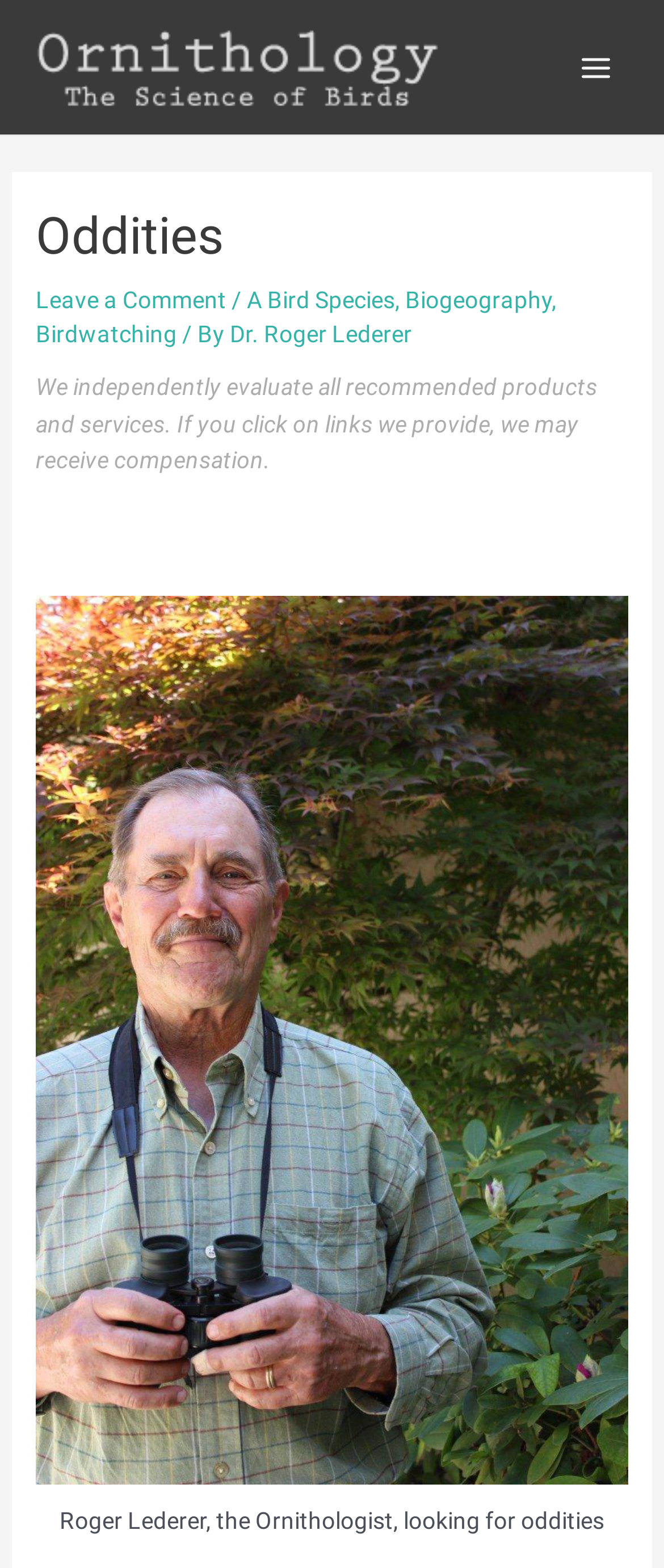Generate a thorough explanation of the webpage's elements.

The webpage is about ornithology, with a focus on oddities. At the top left, there is a link to "Ornithology" accompanied by an image with the same name. On the top right, there is a button labeled "Main Menu" with an image next to it. 

Below the top section, there is a header area with a heading "Oddities" and several links, including "Leave a Comment", "A Bird Species", "Biogeography", and "Birdwatching". These links are separated by forward slashes and commas. The author of the content, "Dr. Roger Lederer", is also mentioned in this section. 

There is a disclaimer text below the header area, stating that the website independently evaluates recommended products and services and may receive compensation if users click on provided links. 

The main content of the webpage is an image, which takes up most of the page. The image is described by a figcaption at the bottom, which reads "Roger Lederer, the Ornithologist, looking for oddities".